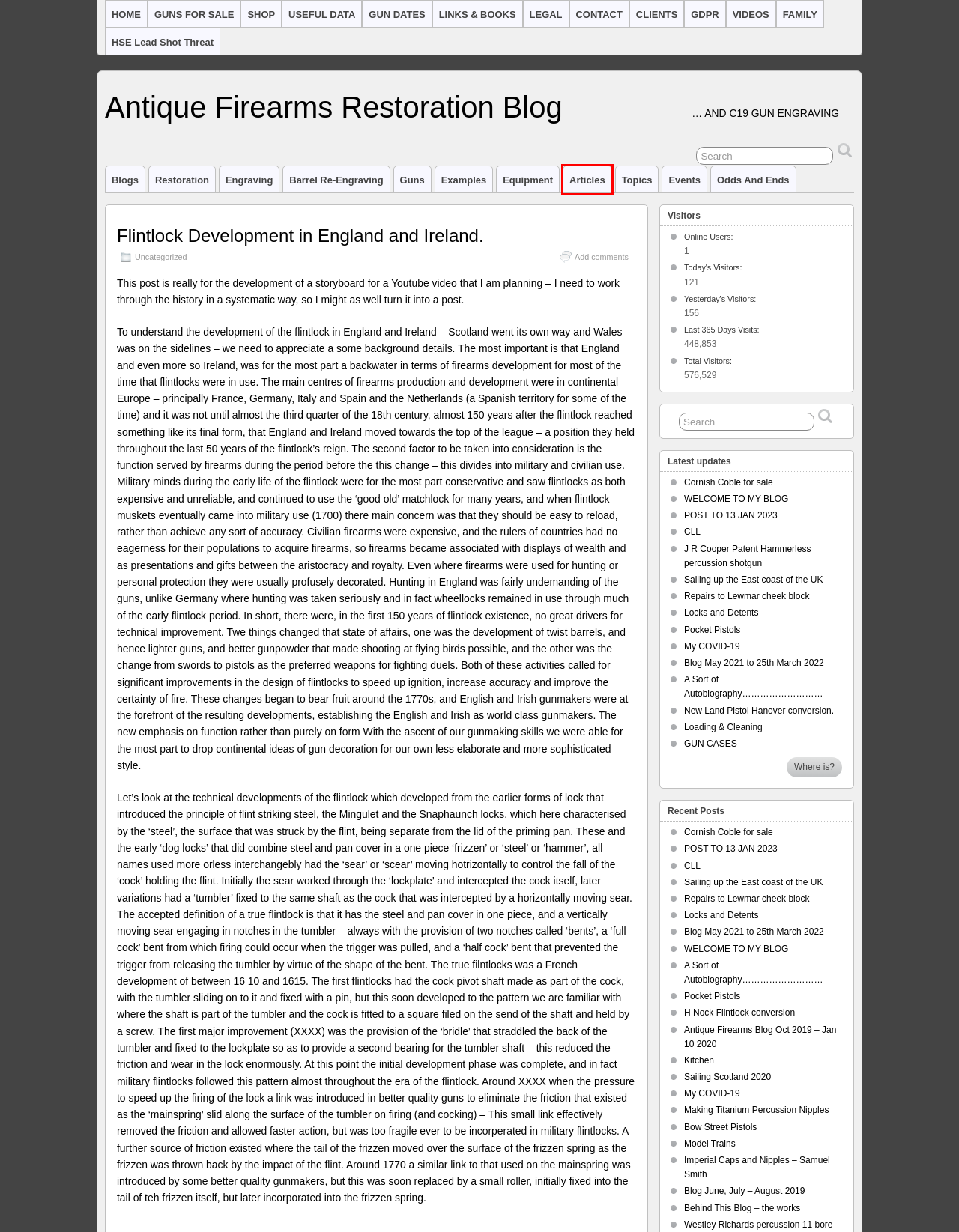Given a webpage screenshot with a UI element marked by a red bounding box, choose the description that best corresponds to the new webpage that will appear after clicking the element. The candidates are:
A. Blog May 2021 to 25th March 2022 – Antique Firearms Restoration Blog
B. HSE Lead Shot Threat – Antique Firearms Restoration Blog
C. VIDEOS – Antique Firearms Restoration Blog
D. Topics – Antique Firearms Restoration Blog
E. My COVID-19 – Antique Firearms Restoration Blog
F. Articles – Antique Firearms Restoration Blog
G. Legal Stuff – Antique Firearms Restoration Blog
H. GUN CASES – Antique Firearms Restoration Blog

F